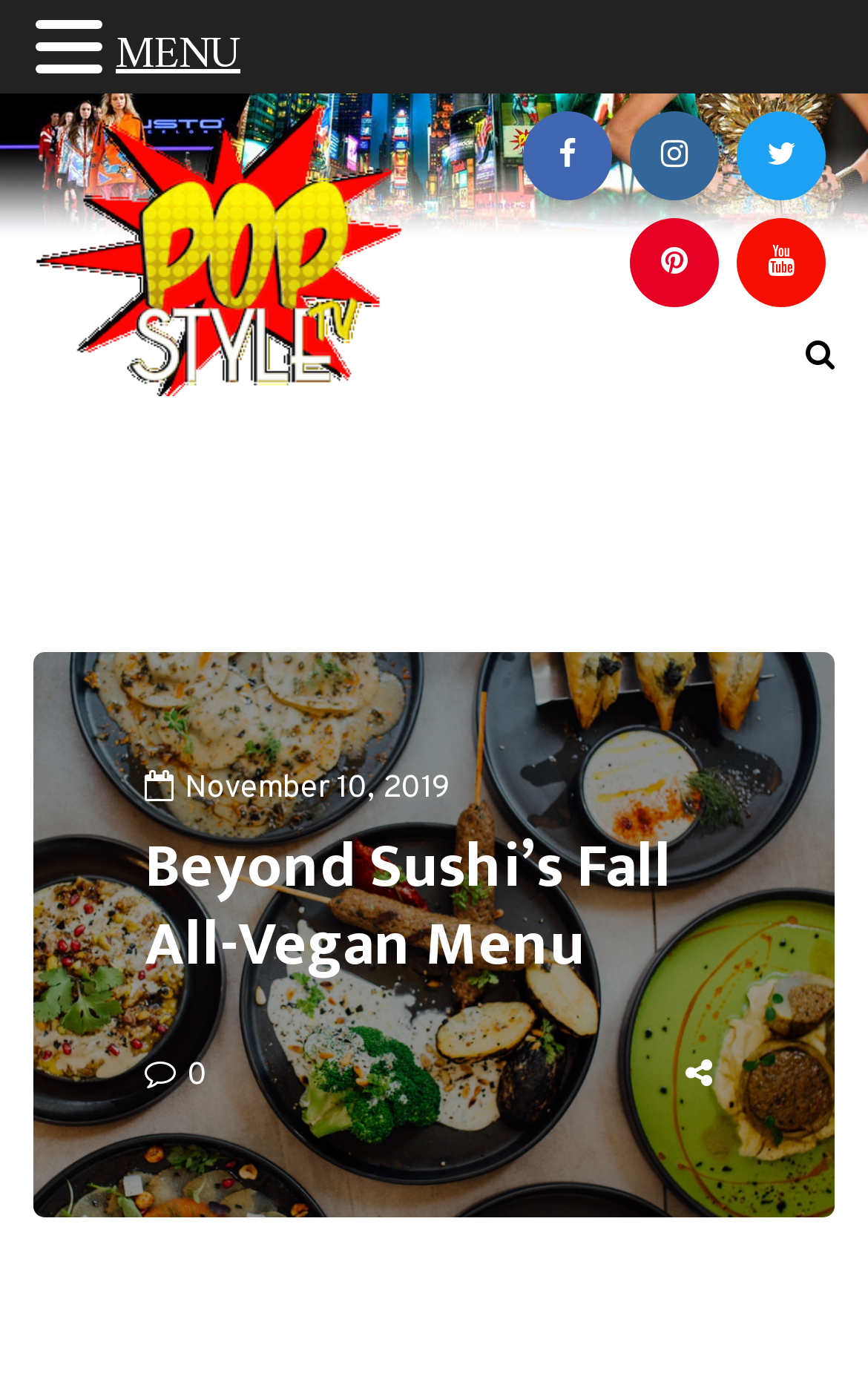How many social media links are there?
Look at the screenshot and respond with a single word or phrase.

4